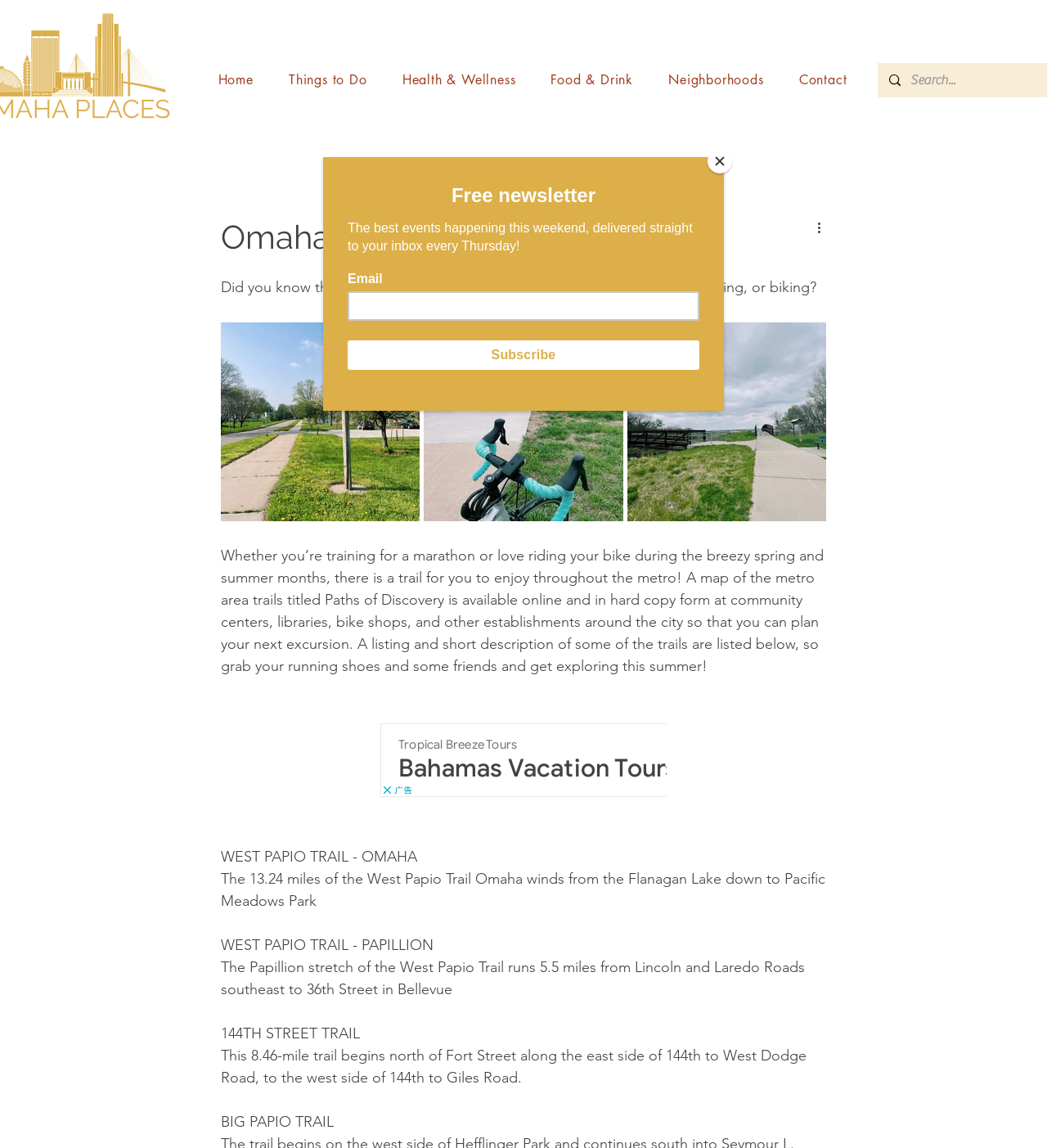Please find the bounding box coordinates of the element that you should click to achieve the following instruction: "Click on the 'Things to Do' dropdown menu". The coordinates should be presented as four float numbers between 0 and 1: [left, top, right, bottom].

[0.262, 0.055, 0.364, 0.084]